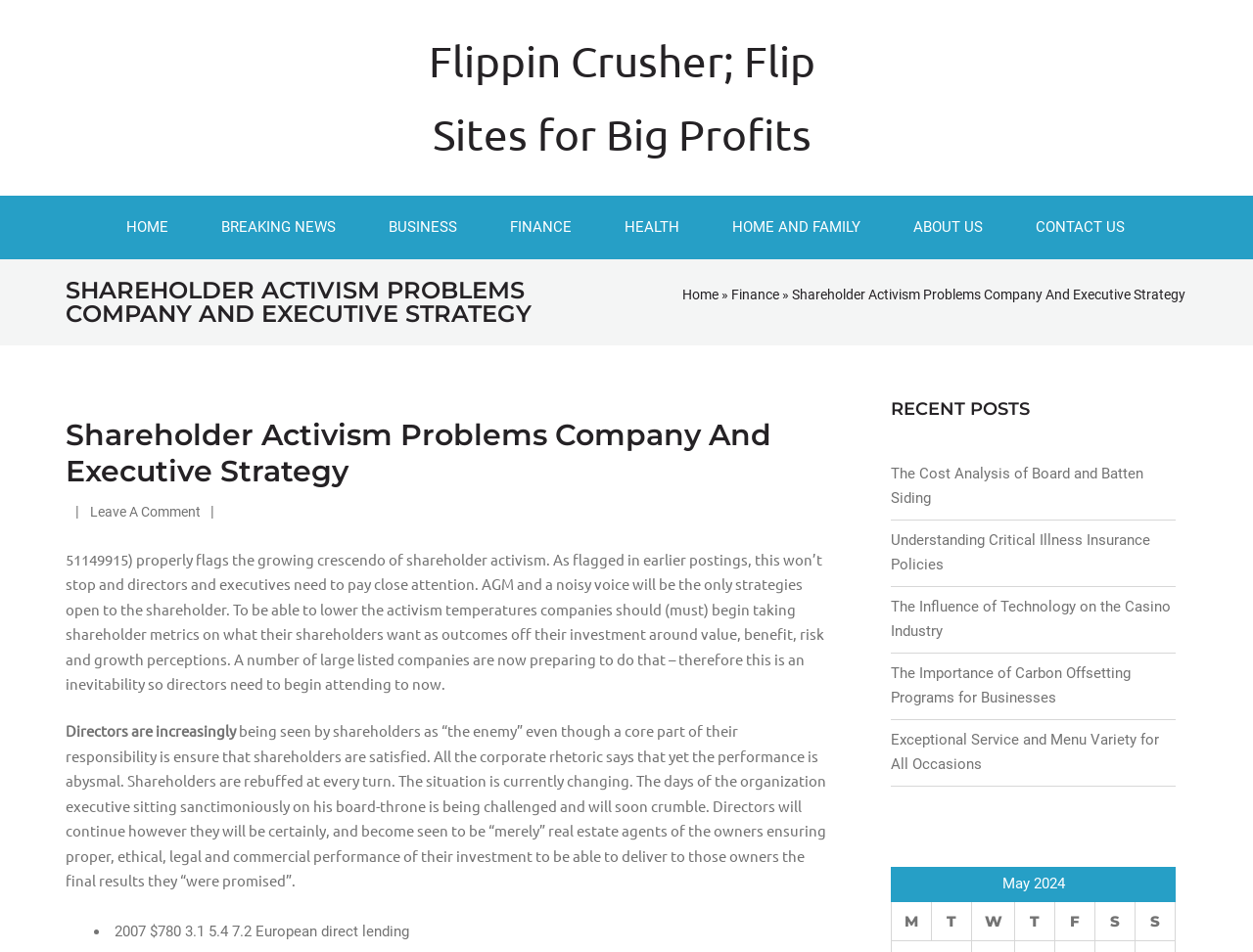What is the theme of the article?
Please provide a detailed answer to the question.

I read the article's content and determined that the theme is shareholder activism, as it discusses the growing crescendo of shareholder activism and its implications for companies and executives.